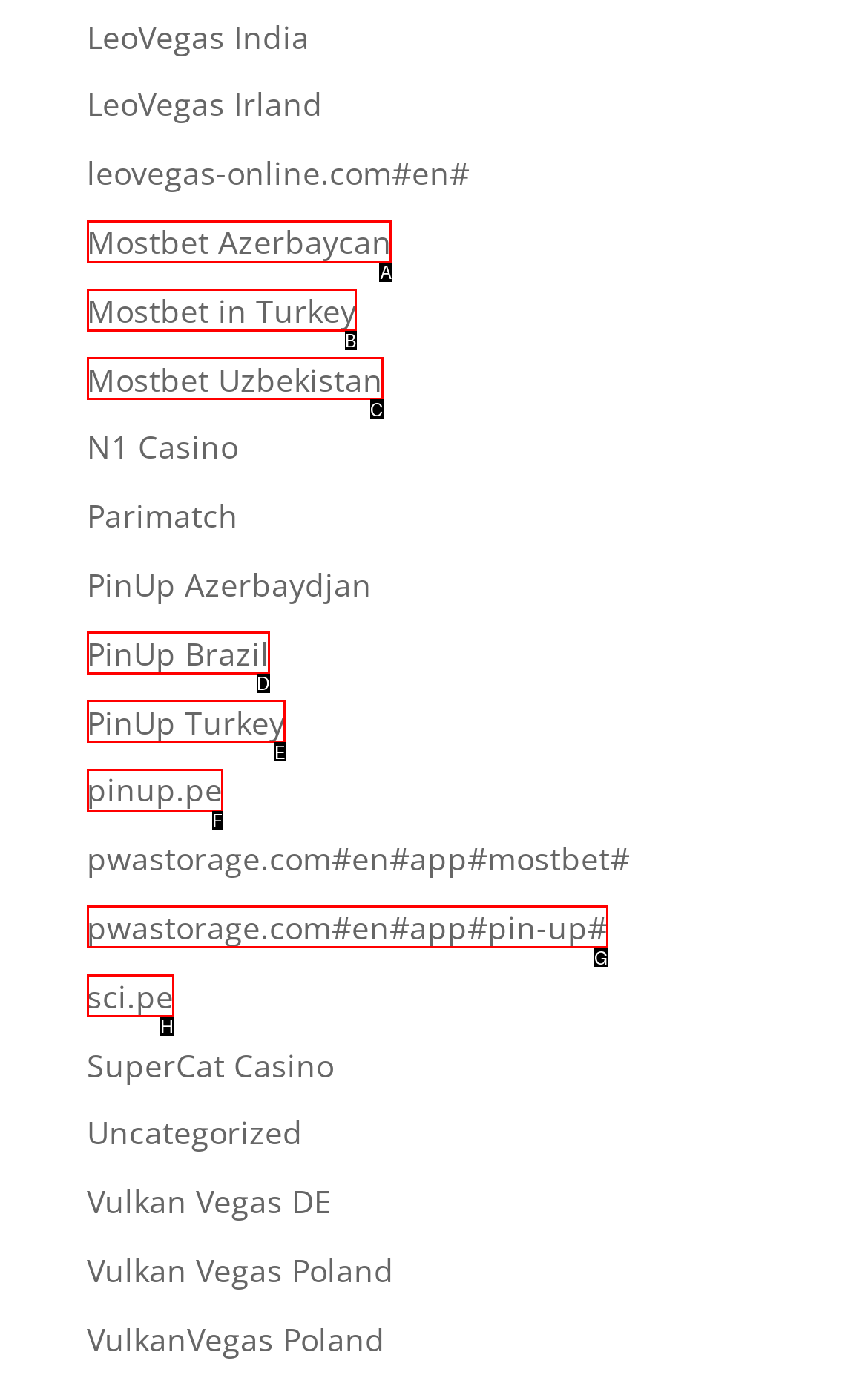Select the HTML element that should be clicked to accomplish the task: Learn about Clinical Trials Reply with the corresponding letter of the option.

None